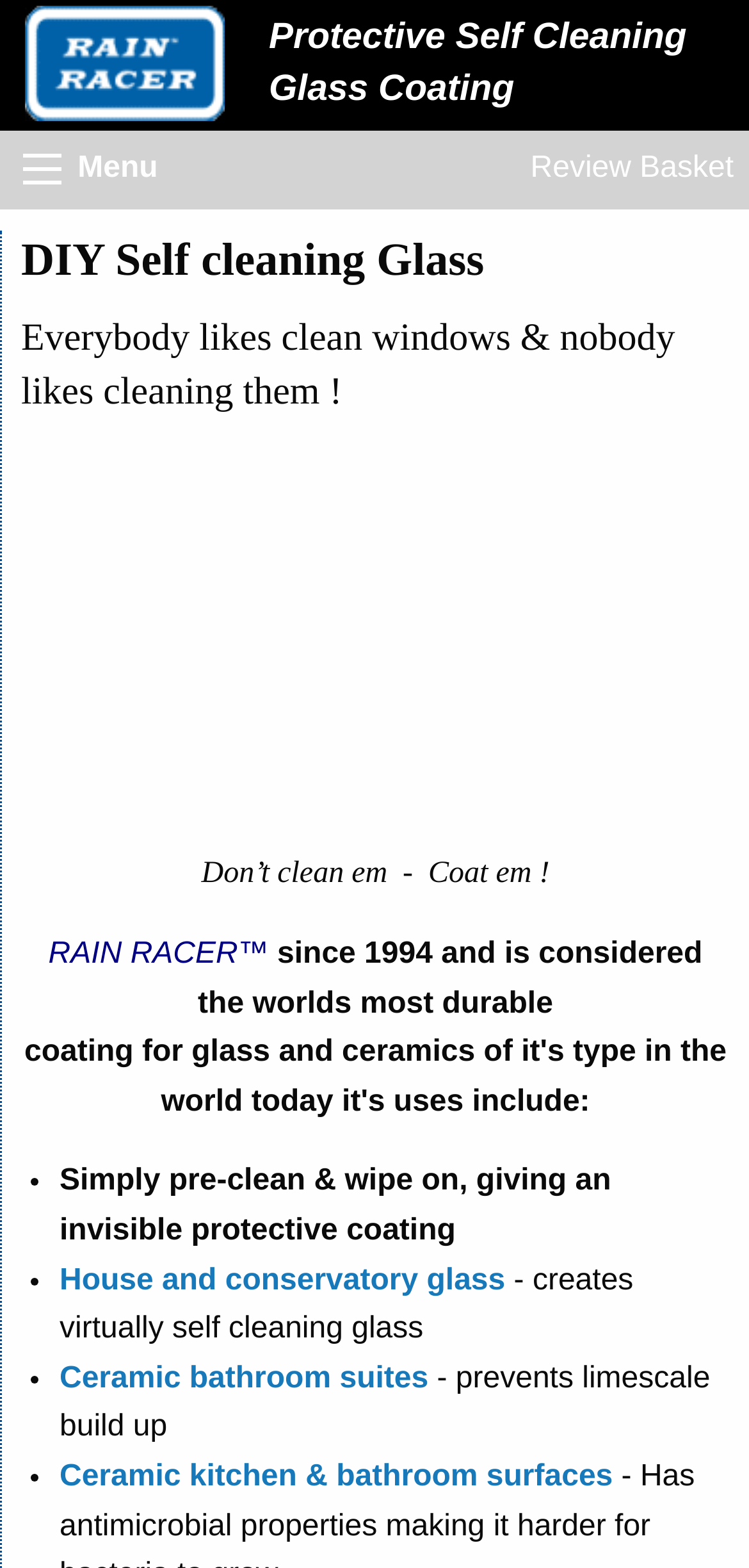Construct a comprehensive caption that outlines the webpage's structure and content.

The webpage is about RAIN RACER, a DIY self-cleaning glass coating kit. At the top, there is a prominent image of the Rain Racer self-cleaning glass coating, taking up about a quarter of the screen width. Below the image, there is a heading that reads "Protective Self Cleaning Glass Coating", which spans almost the entire screen width.

To the left of the image, there is a small button and a "Menu" text. On the right side, there is a "Review Basket" link. Below these elements, there is a heading that reads "DIY Self cleaning Glass", followed by another heading that says "Everybody likes clean windows & nobody likes cleaning them!".

Further down, there is a section with a bold statement "Don’t clean em - Coat em!" and the RAIN RACER logo. Below this, there is a text that reads "since 1994 and is considered the worlds most durable". 

The webpage then lists the benefits of using RAIN RACER, with three bullet points. The first point explains that the coating can be simply wiped on after pre-cleaning, giving an invisible protective coating. The second point mentions that it creates virtually self-cleaning glass for house and conservatory glass. The third point states that it prevents limescale build-up on ceramic bathroom suites and kitchen & bathroom surfaces. Each bullet point has a corresponding link to more information.